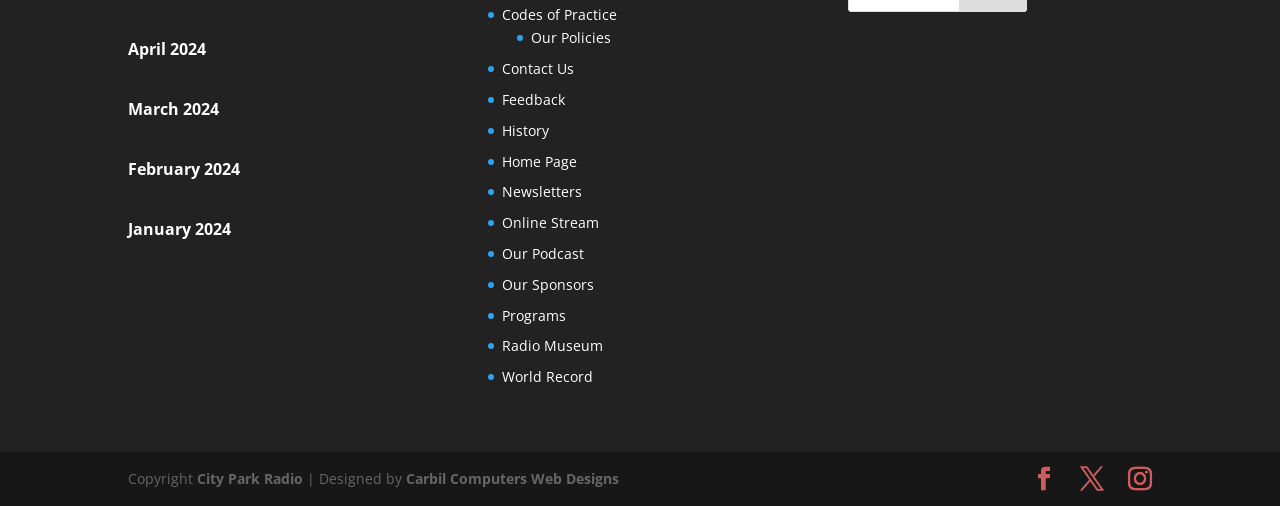Determine the bounding box of the UI component based on this description: "X". The bounding box coordinates should be four float values between 0 and 1, i.e., [left, top, right, bottom].

[0.844, 0.923, 0.862, 0.972]